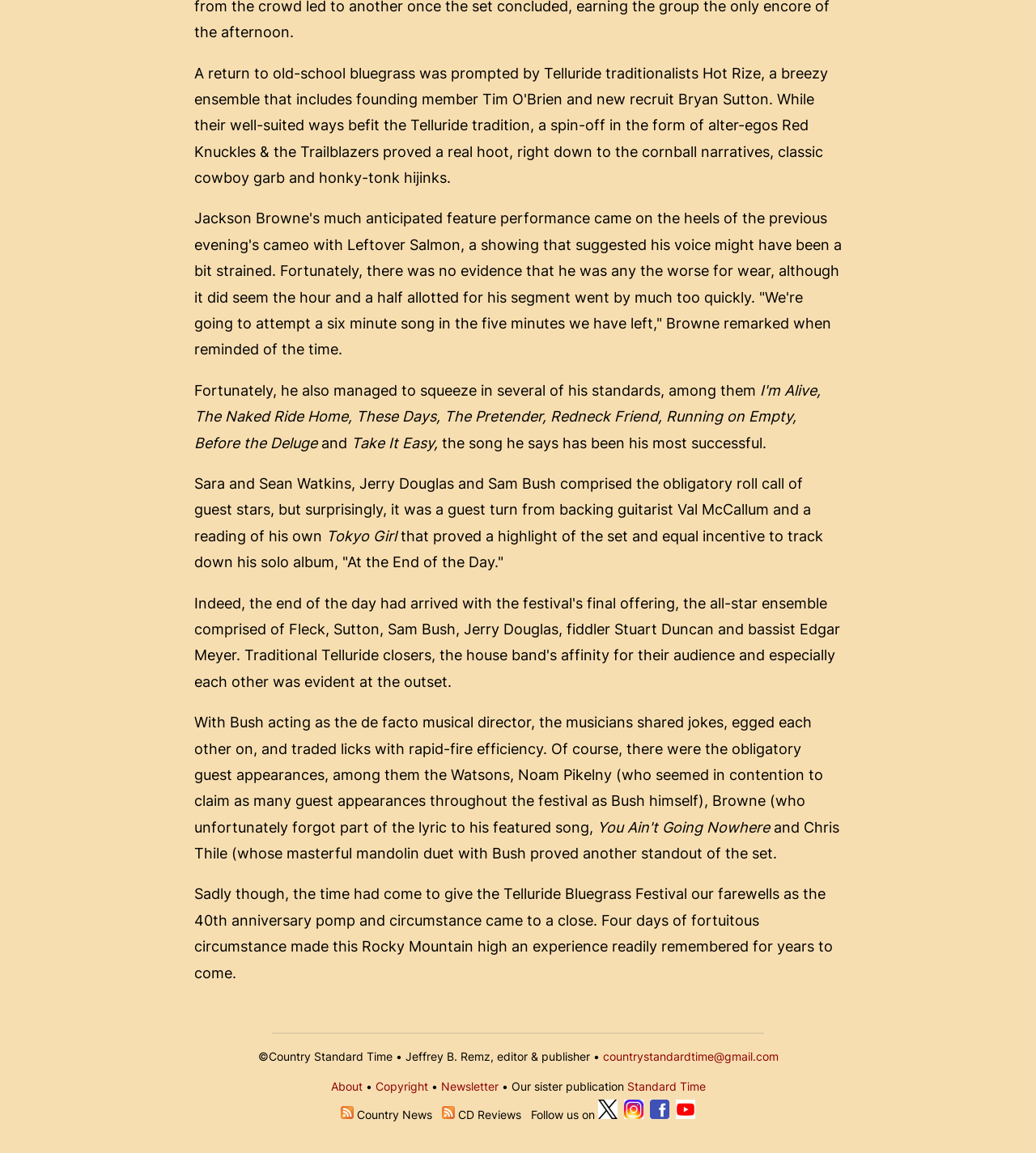Who is the editor and publisher of Country Standard Time?
Answer the question using a single word or phrase, according to the image.

Jeffrey B. Remz